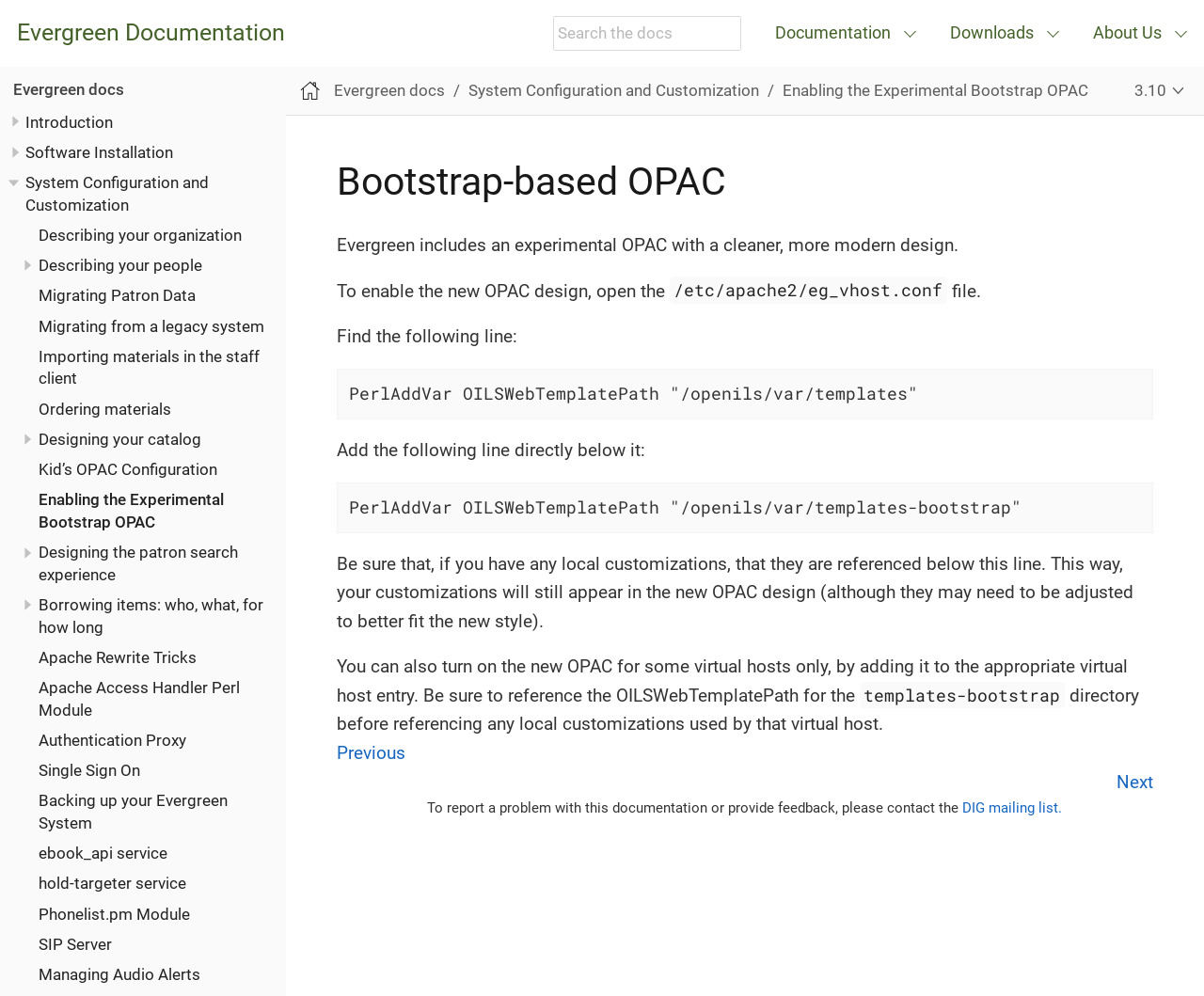How can the new OPAC design be enabled?
Give a thorough and detailed response to the question.

To enable the new OPAC design, one needs to open the /etc/apache2/eg_vhost.conf file and add a specific line of code, as instructed in the webpage.